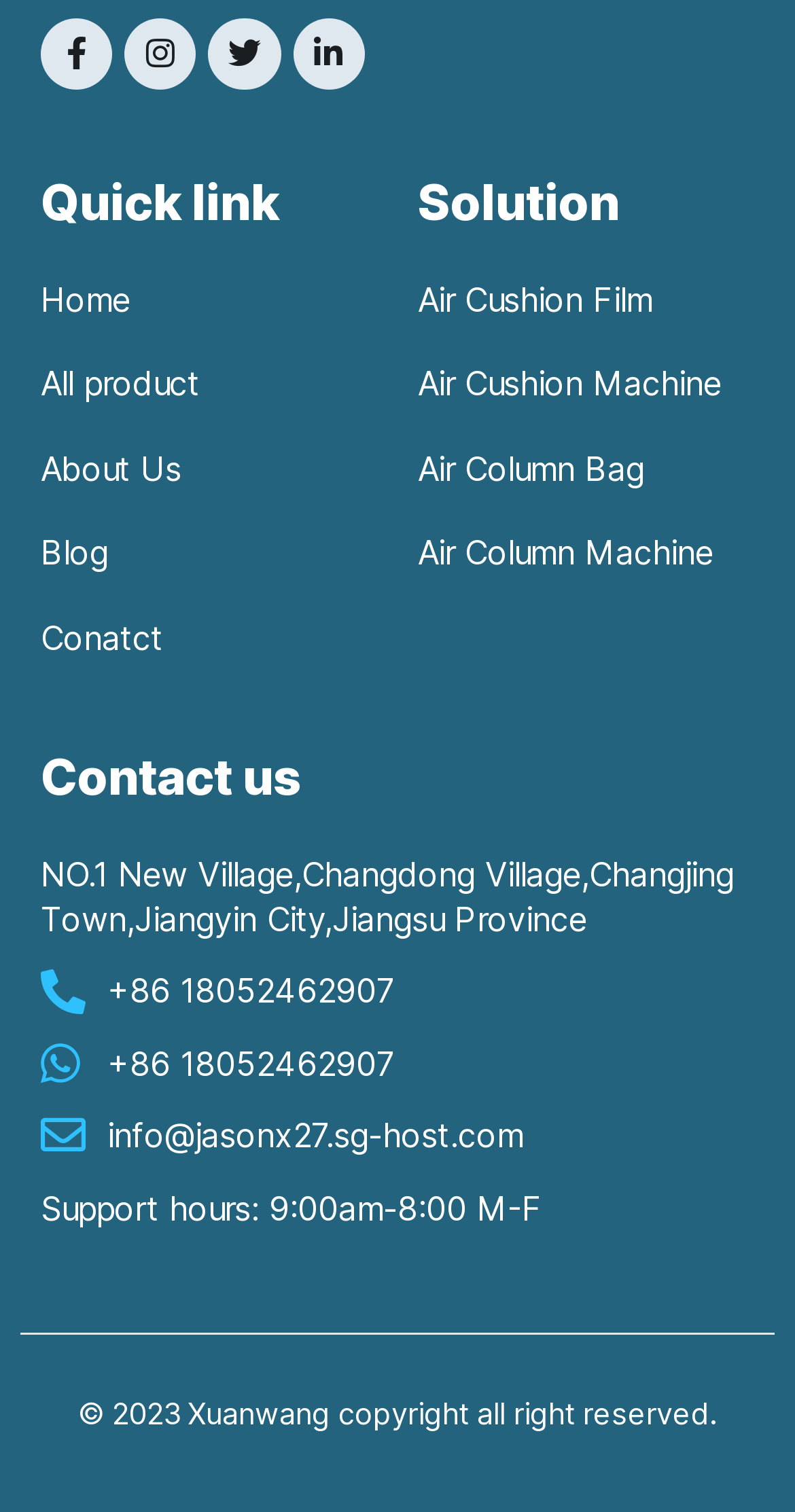Use one word or a short phrase to answer the question provided: 
What is the copyright year mentioned?

2023